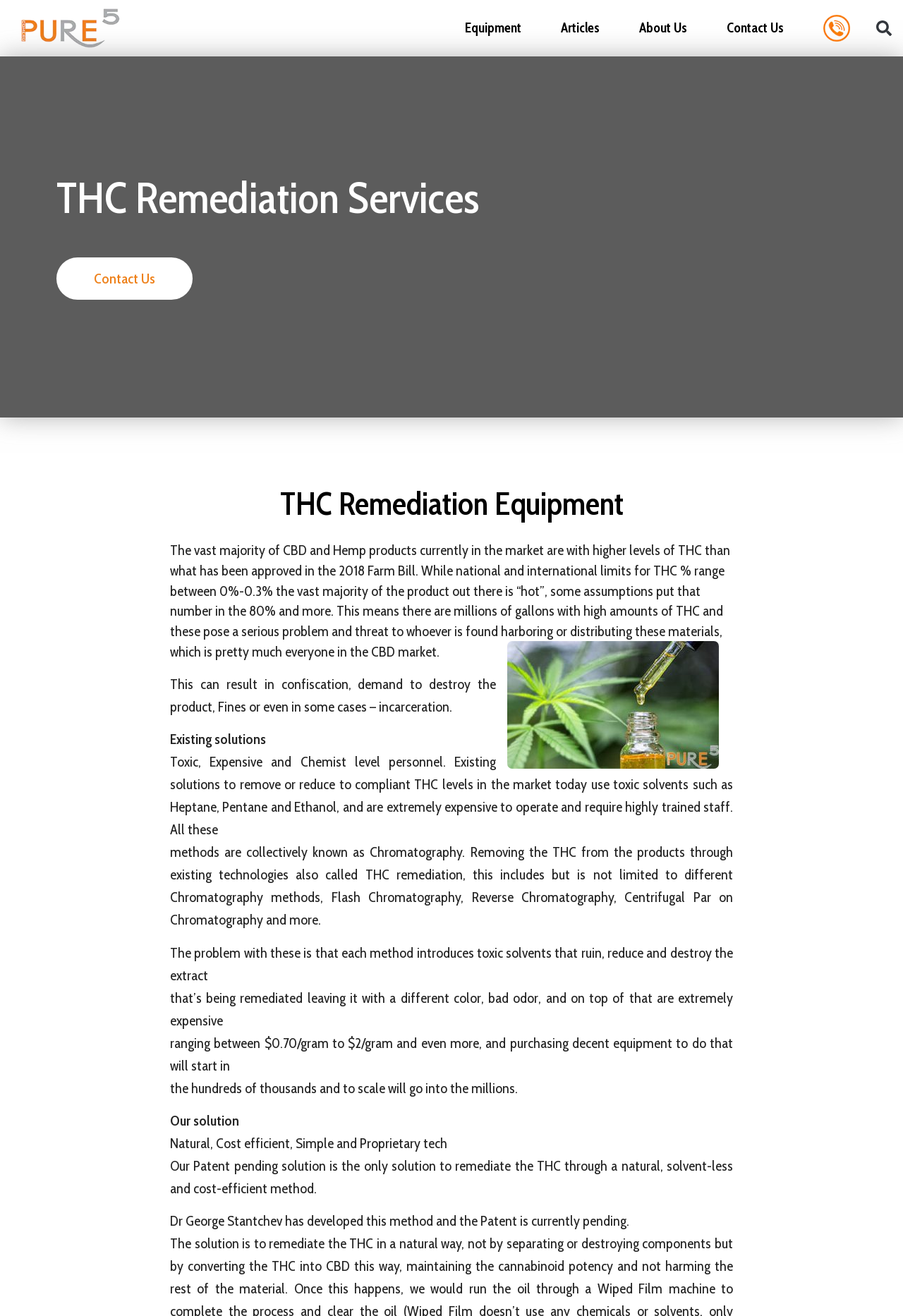What is unique about PURE5's solution?
Examine the image and give a concise answer in one word or a short phrase.

Natural, cost-efficient, and proprietary tech